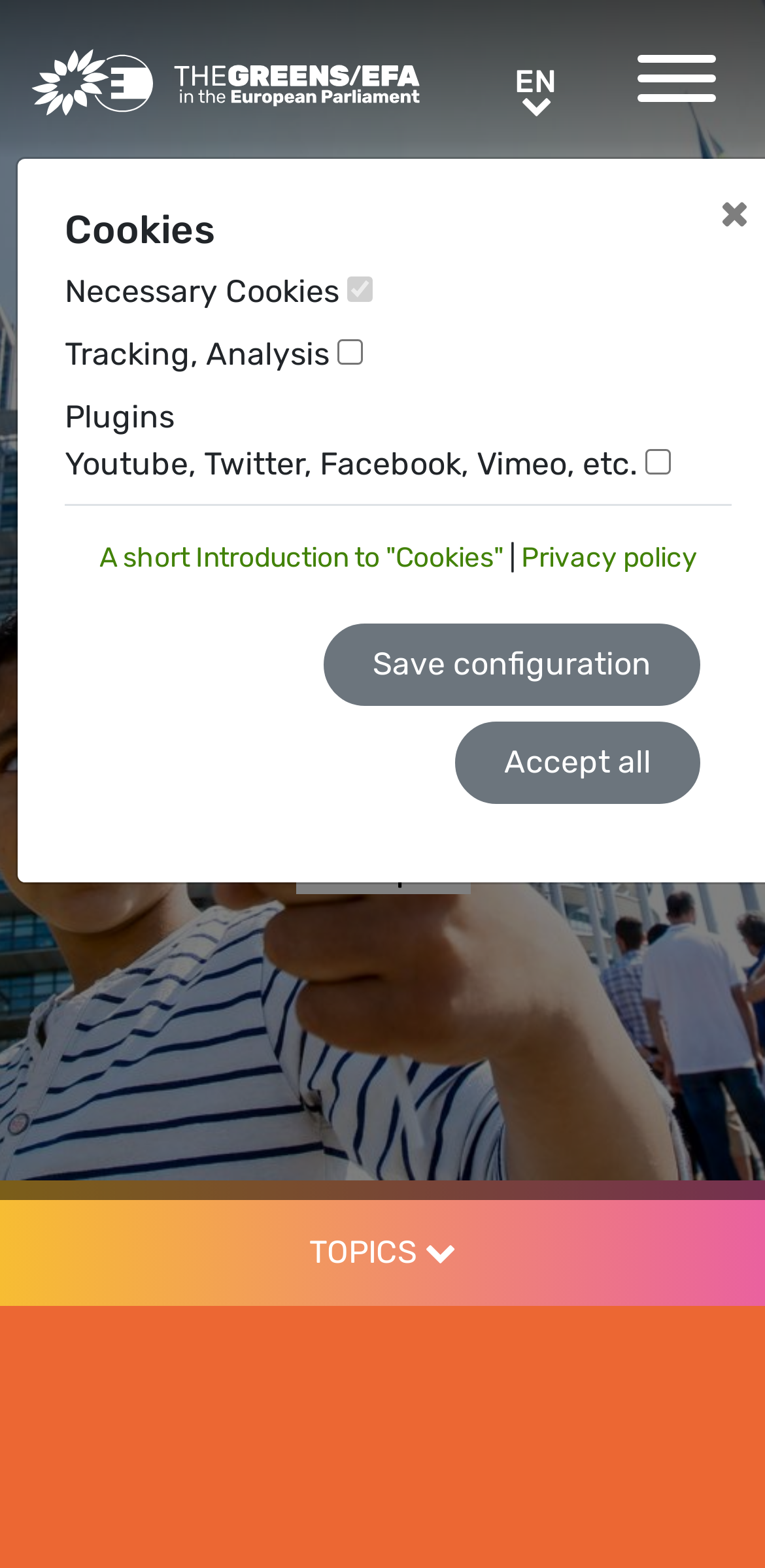What is the language of the webpage?
Provide a detailed answer to the question using information from the image.

I found the answer by looking at the link element with the text 'EN' which is a child of the root element.